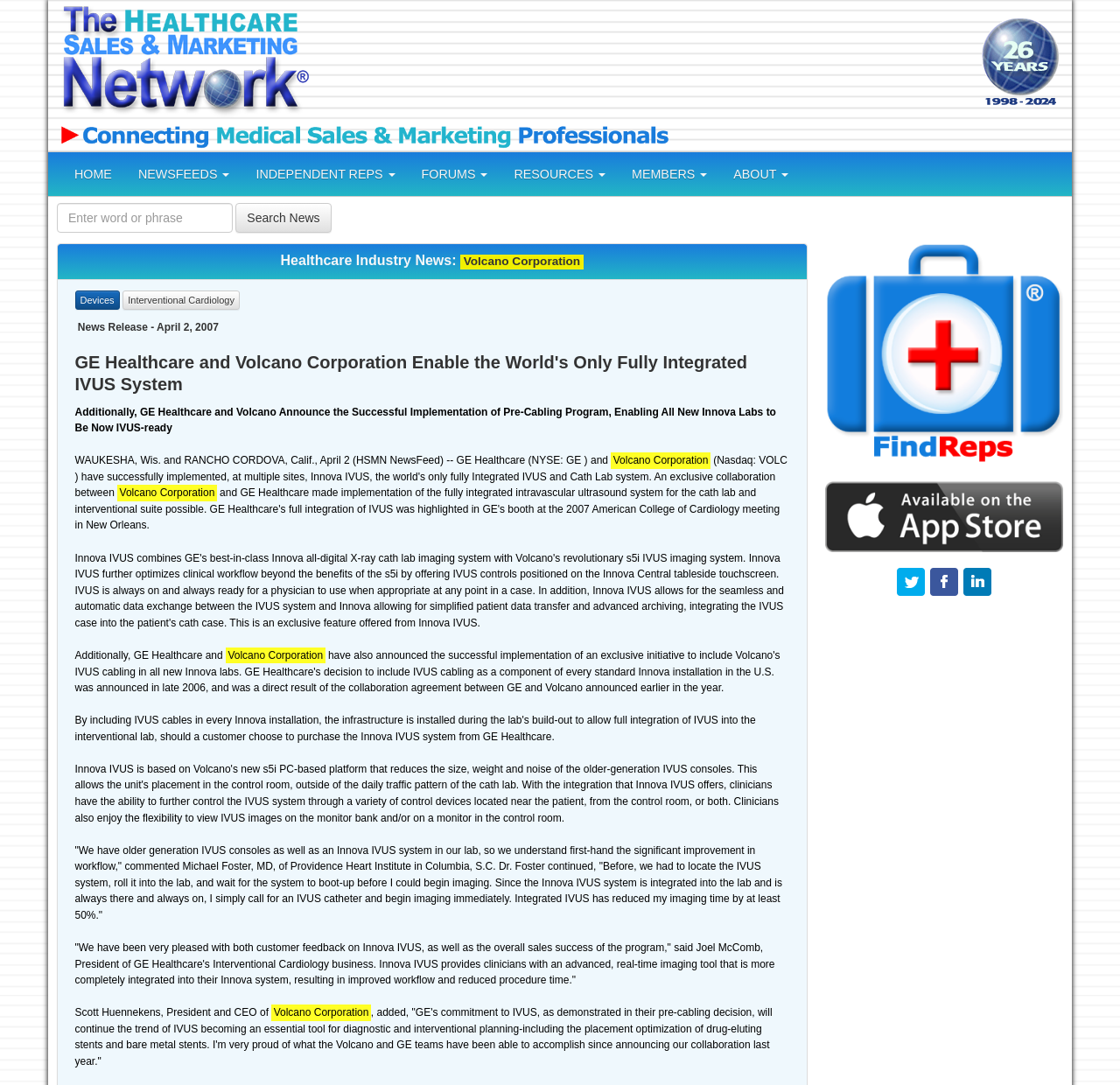Locate the bounding box coordinates of the clickable region necessary to complete the following instruction: "View the 'VEGAN' guide". Provide the coordinates in the format of four float numbers between 0 and 1, i.e., [left, top, right, bottom].

None